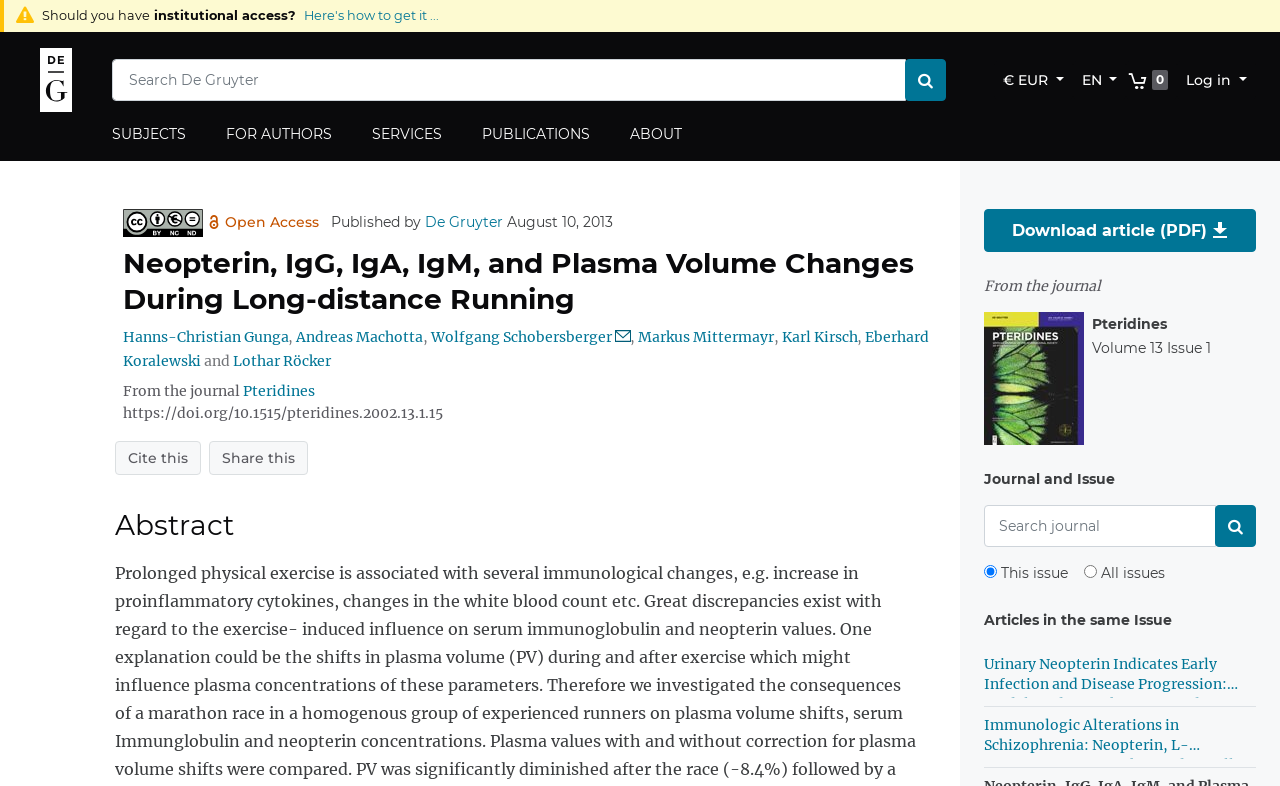What is the journal name of the article?
Answer the question in a detailed and comprehensive manner.

I found the journal name by looking at the link element with the text 'Pteridines' which is located below the title of the article.